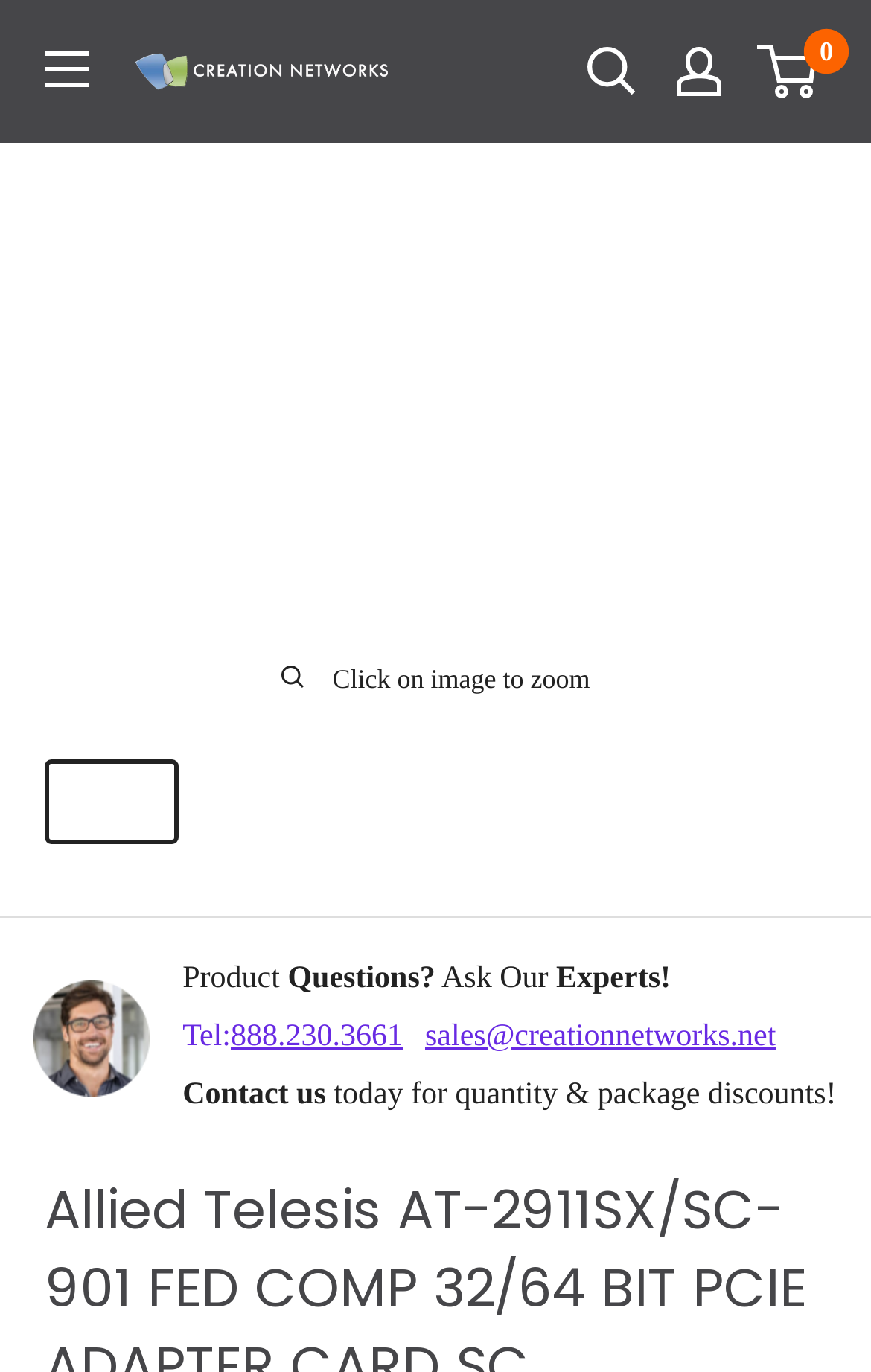Locate the bounding box coordinates of the element that should be clicked to fulfill the instruction: "Visit the Monroe County Office of the District Attorney website".

None